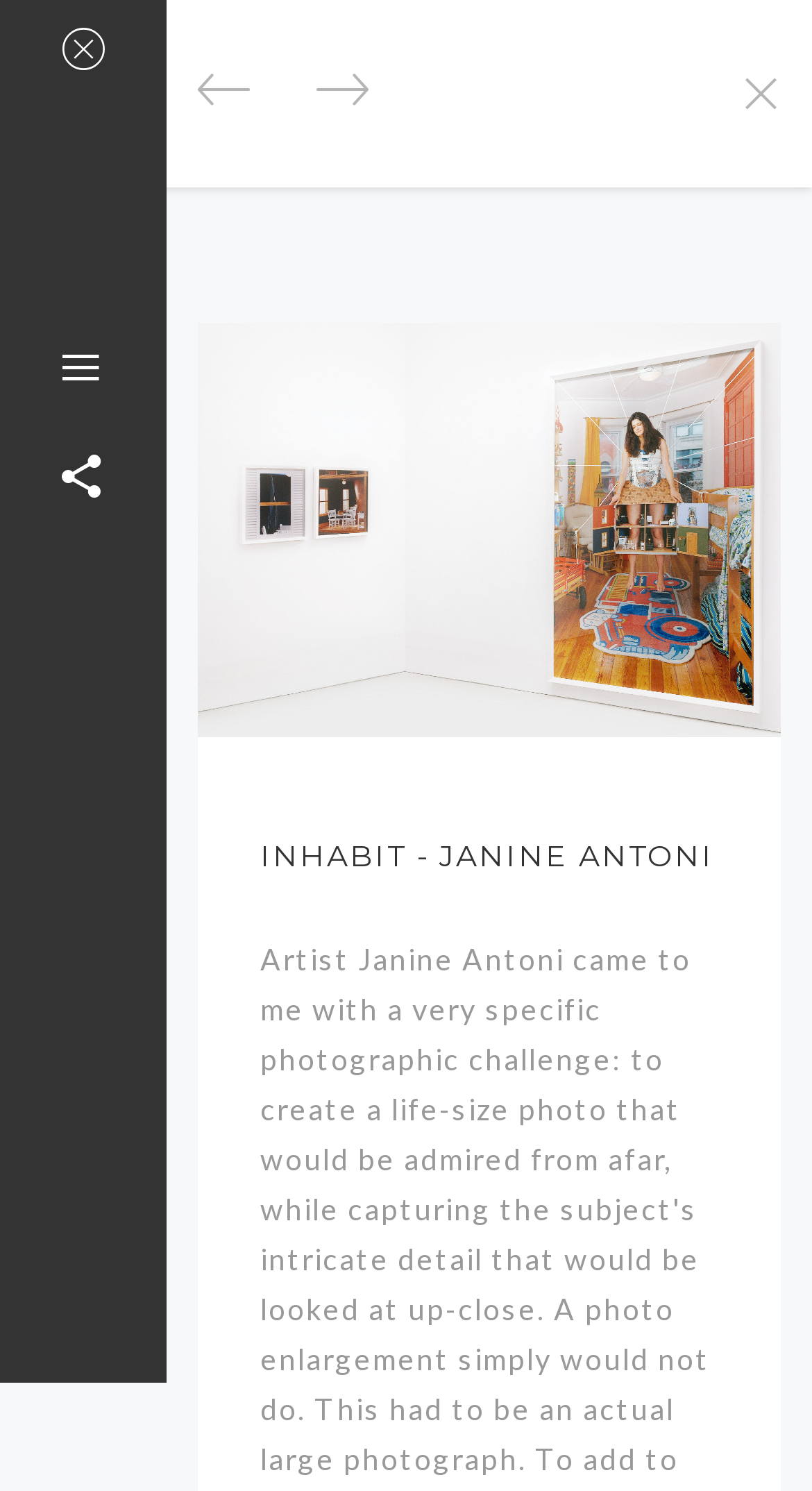Please provide a one-word or short phrase answer to the question:
What is the title of the main content?

INHABIT - JANINE ANTONI